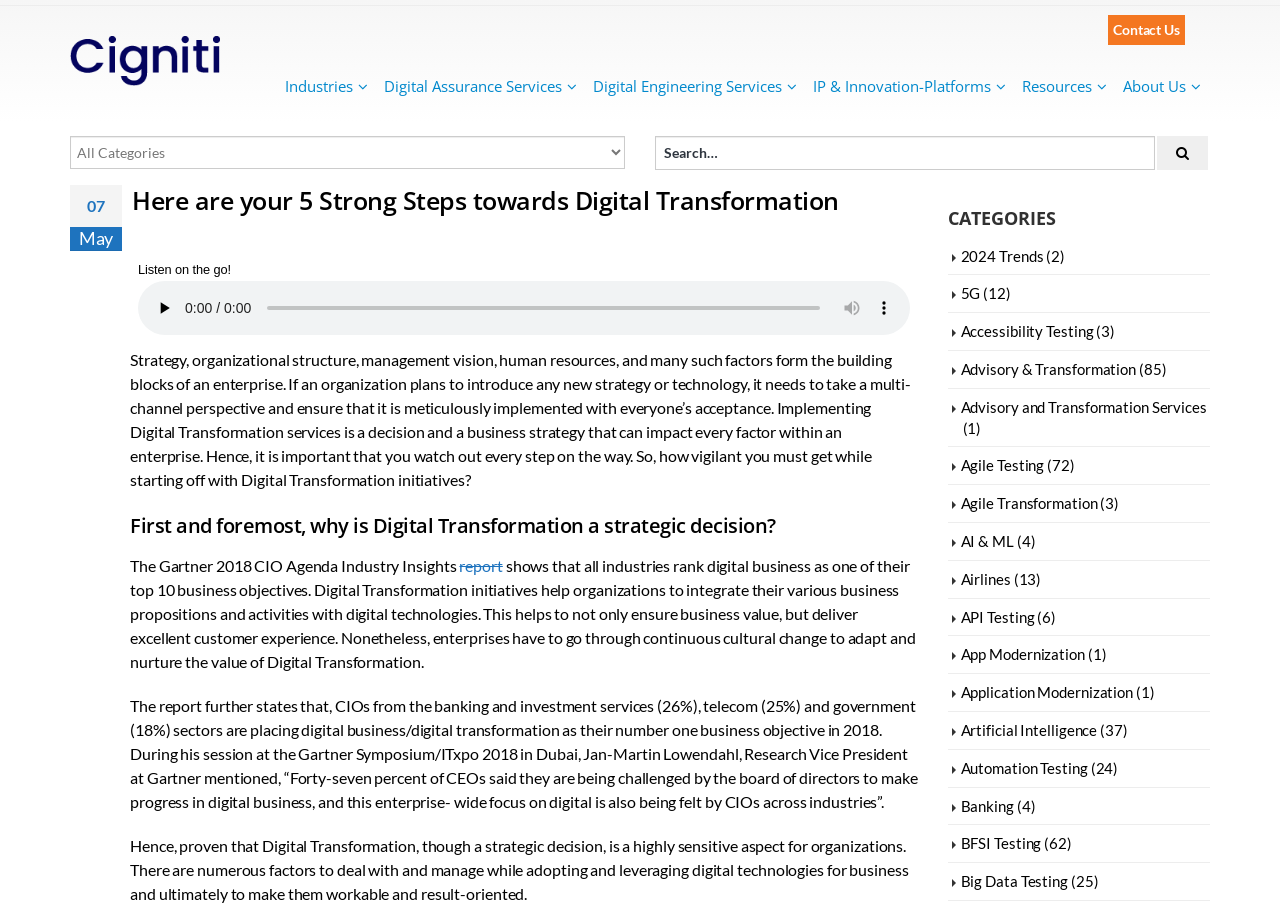Articulate a complete and detailed caption of the webpage elements.

The webpage is about digital transformation, with a focus on strategy, organizational structure, and technology implementation. At the top, there is a layout table with several links, including "Blog by Cigniti Technologies", "Contact Us", and various industry and service links. Below this, there is a search bar and a button with a magnifying glass icon.

The main content of the page is divided into sections. The first section has a heading "Here are your 5 Strong Steps towards Digital Transformation" and an audio player with a play button, mute button, and a slider to scrub through the audio. Below this, there is a block of text discussing the importance of digital transformation and its impact on various factors within an enterprise.

The next section has a heading "First and foremost, why is Digital Transformation a strategic decision?" and several paragraphs of text discussing the benefits of digital transformation, including integrating business propositions with digital technologies and delivering excellent customer experience. There are also references to a Gartner report and quotes from a Research Vice President at Gartner.

Further down the page, there is a section with a heading "CATEGORIES" and a list of links to various topics, including "2024 Trends", "5G", "Accessibility Testing", and many others. Each link has a number in parentheses, indicating the number of related articles or resources.

Overall, the webpage appears to be a blog or article page focused on digital transformation, with a mix of informative content, references to industry reports, and links to related topics.